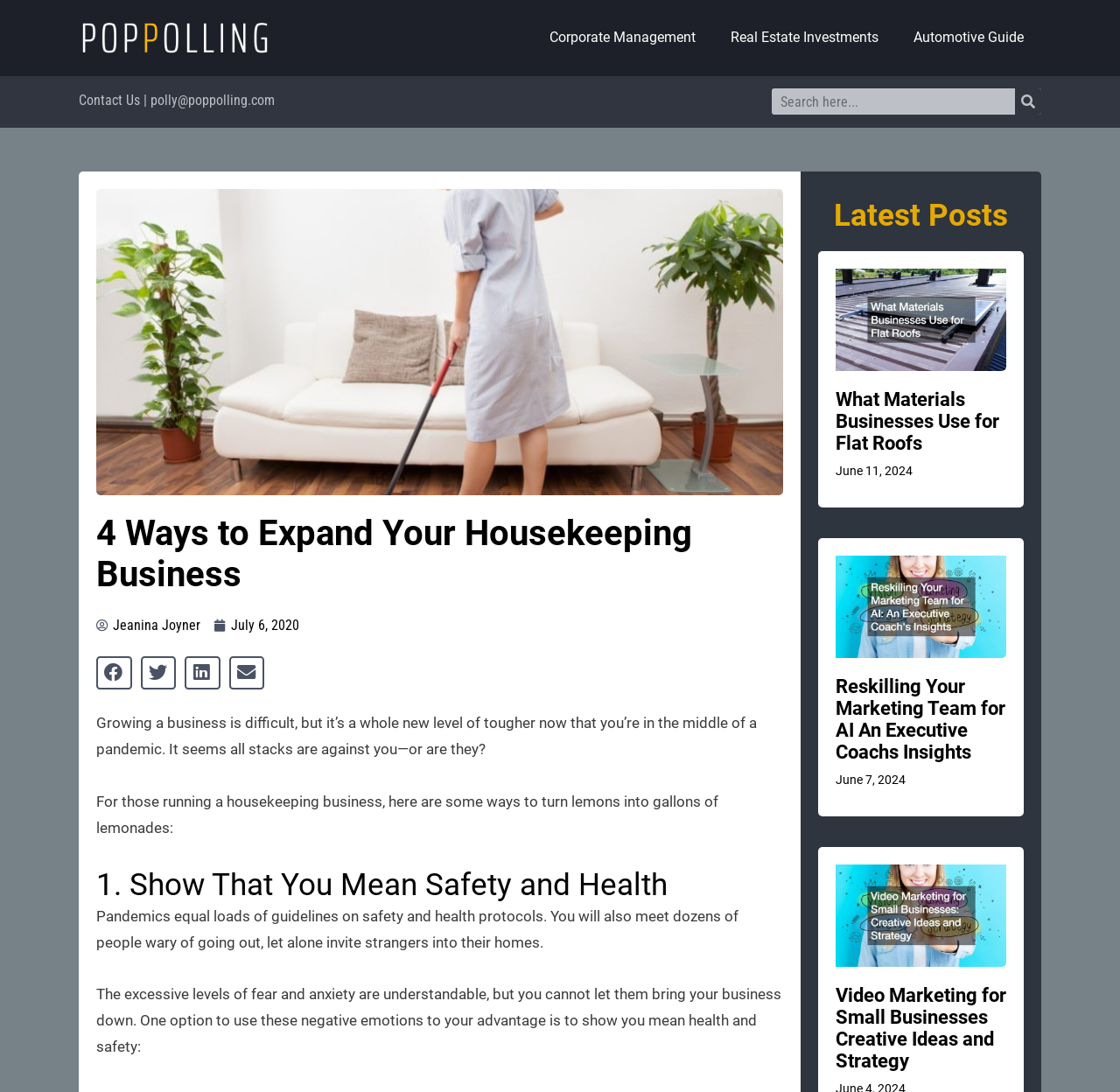Identify the bounding box for the described UI element. Provide the coordinates in (top-left x, top-left y, bottom-right x, bottom-right y) format with values ranging from 0 to 1: Search

[0.906, 0.081, 0.93, 0.105]